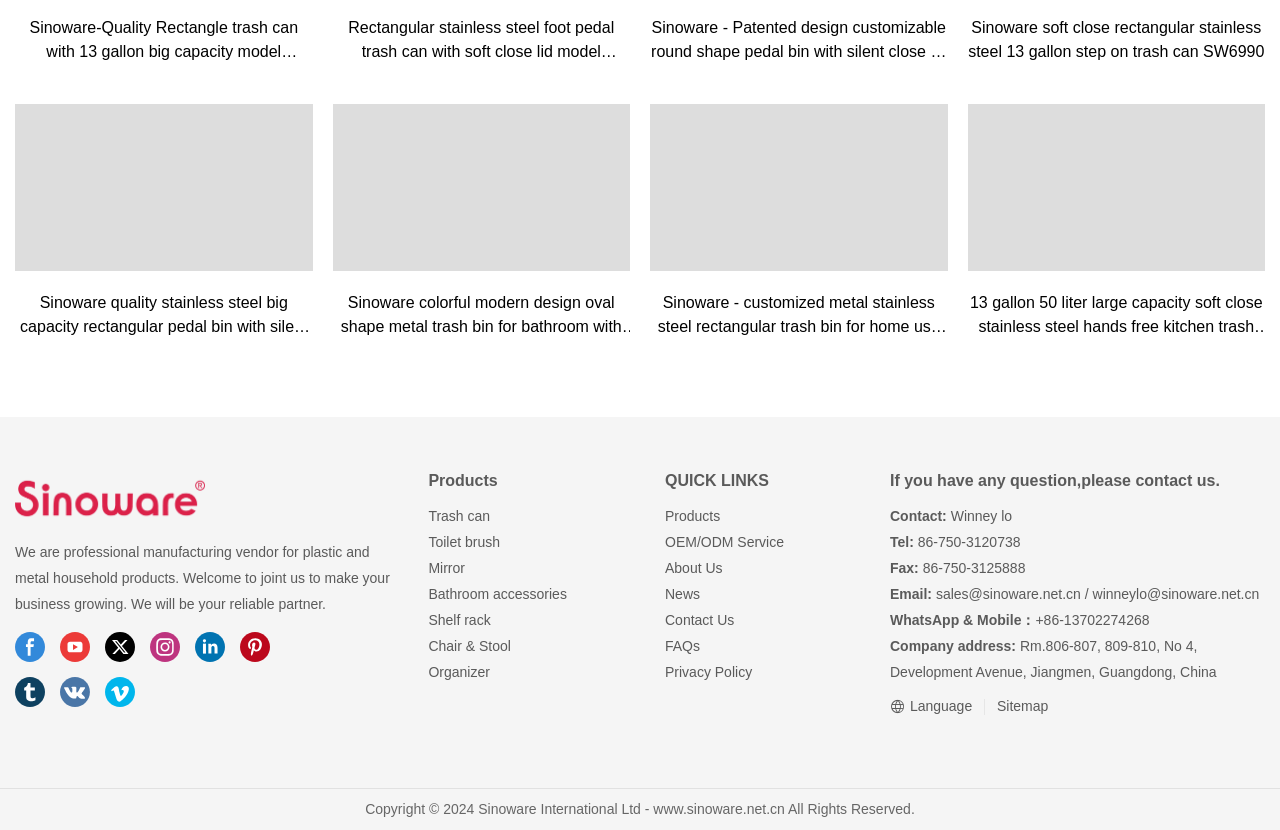Given the description "Chair & Stool", determine the bounding box of the corresponding UI element.

[0.335, 0.768, 0.399, 0.787]